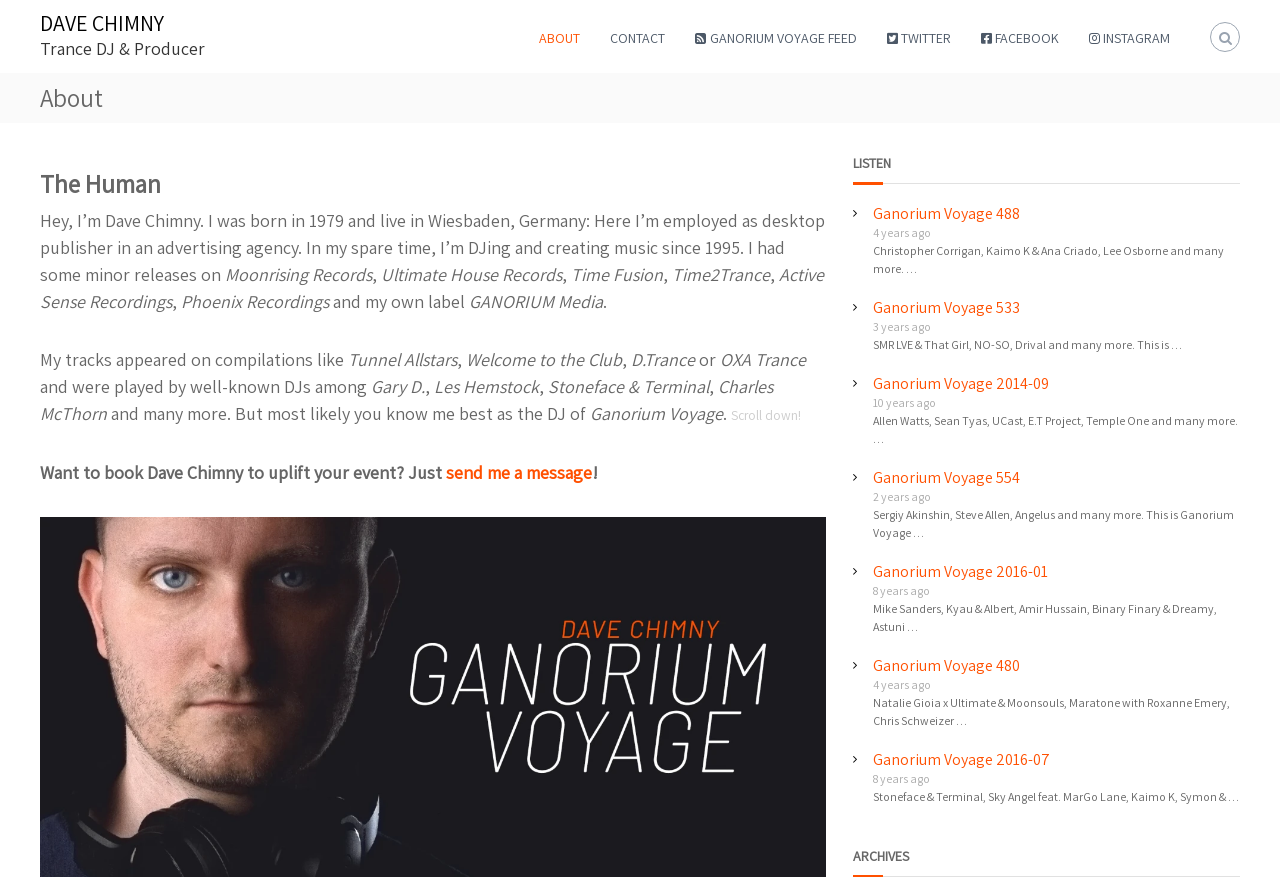Locate the bounding box coordinates of the area that needs to be clicked to fulfill the following instruction: "Click on Departments". The coordinates should be in the format of four float numbers between 0 and 1, namely [left, top, right, bottom].

None